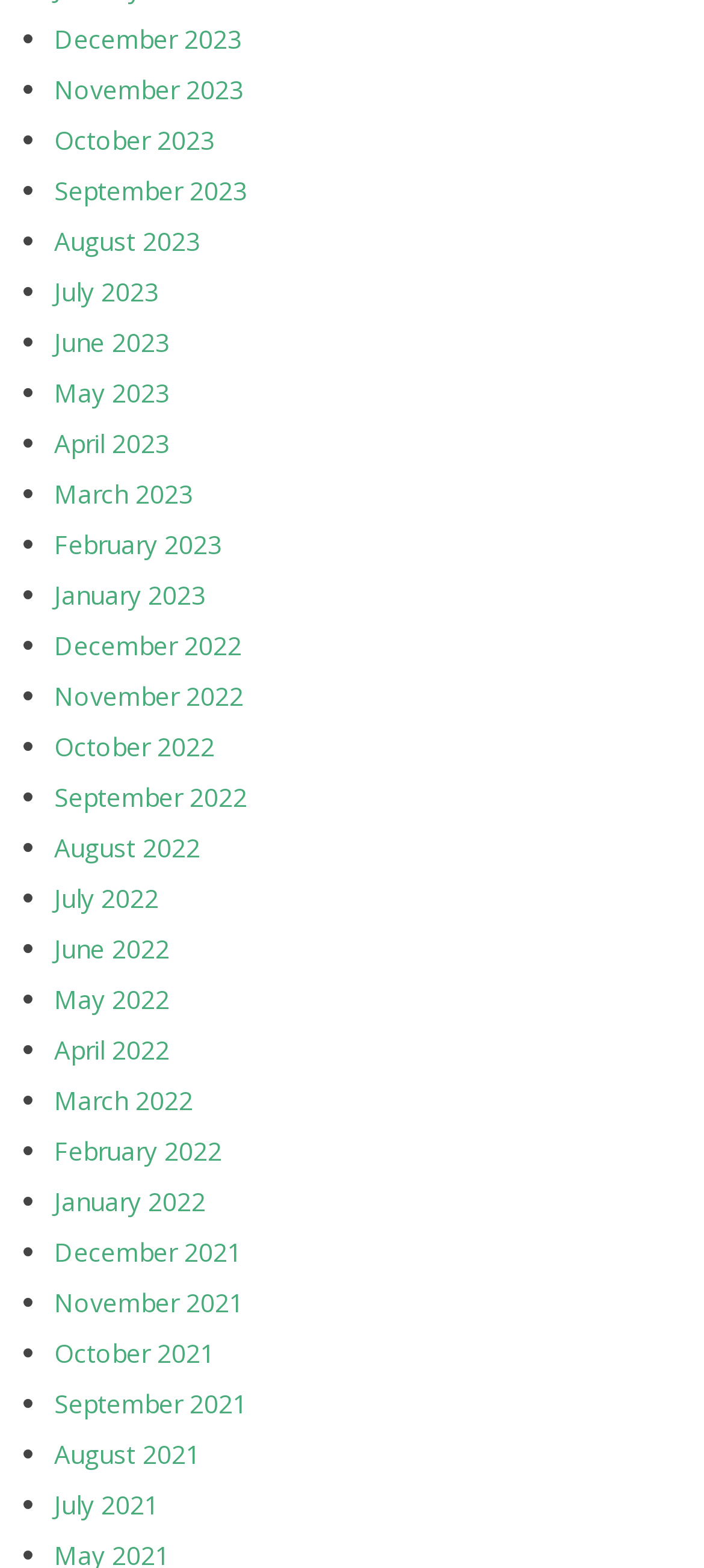Identify the bounding box of the UI element that matches this description: "June 2022".

[0.077, 0.593, 0.241, 0.615]